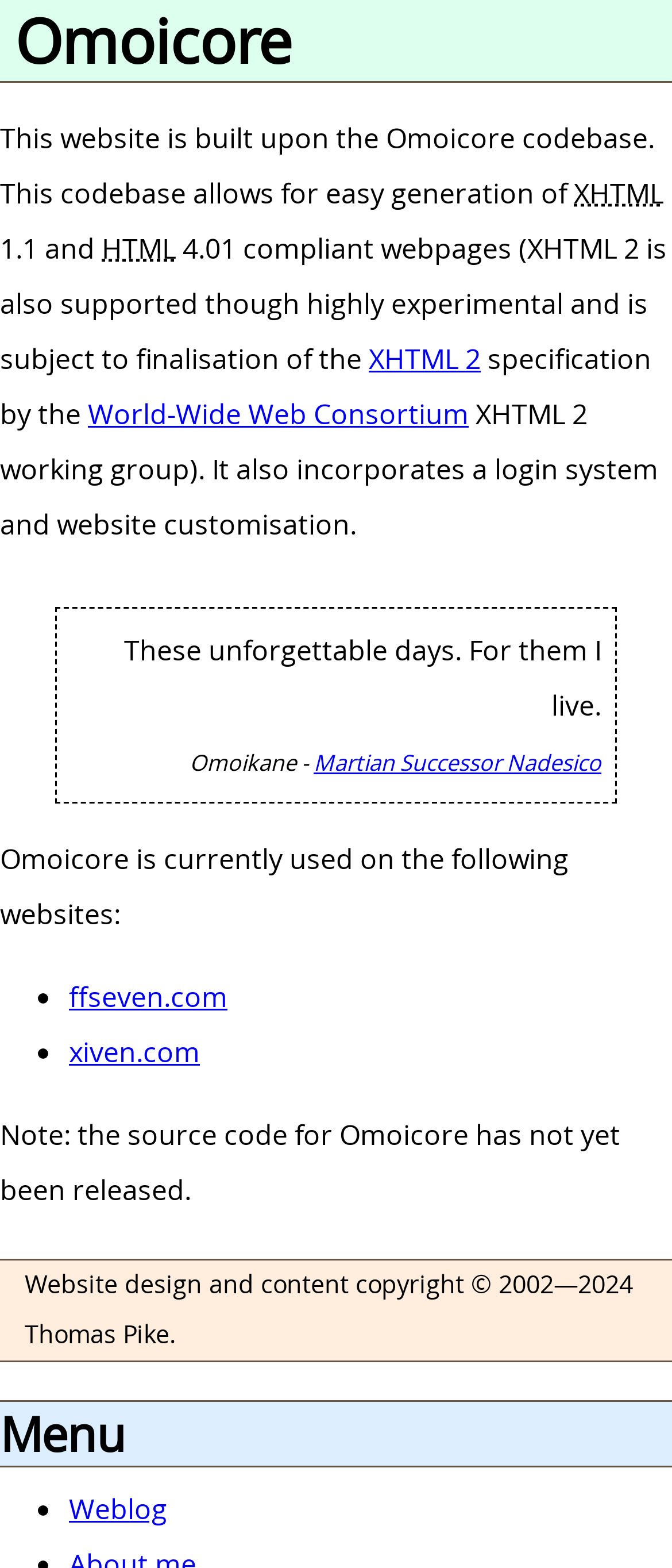Please use the details from the image to answer the following question comprehensively:
What codebase is this website built upon?

The website is built upon the Omoicore codebase, as stated in the first paragraph of the webpage.